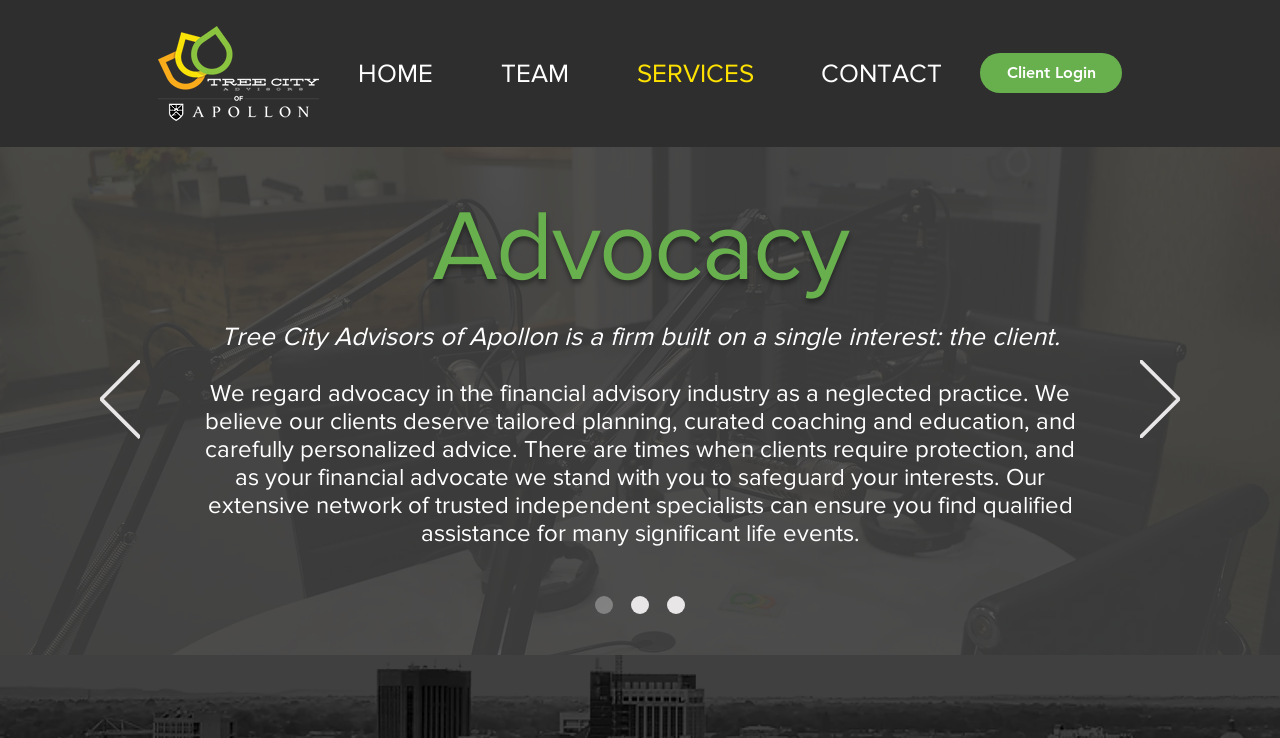Highlight the bounding box coordinates of the element that should be clicked to carry out the following instruction: "Search this site.". The coordinates must be given as four float numbers ranging from 0 to 1, i.e., [left, top, right, bottom].

None